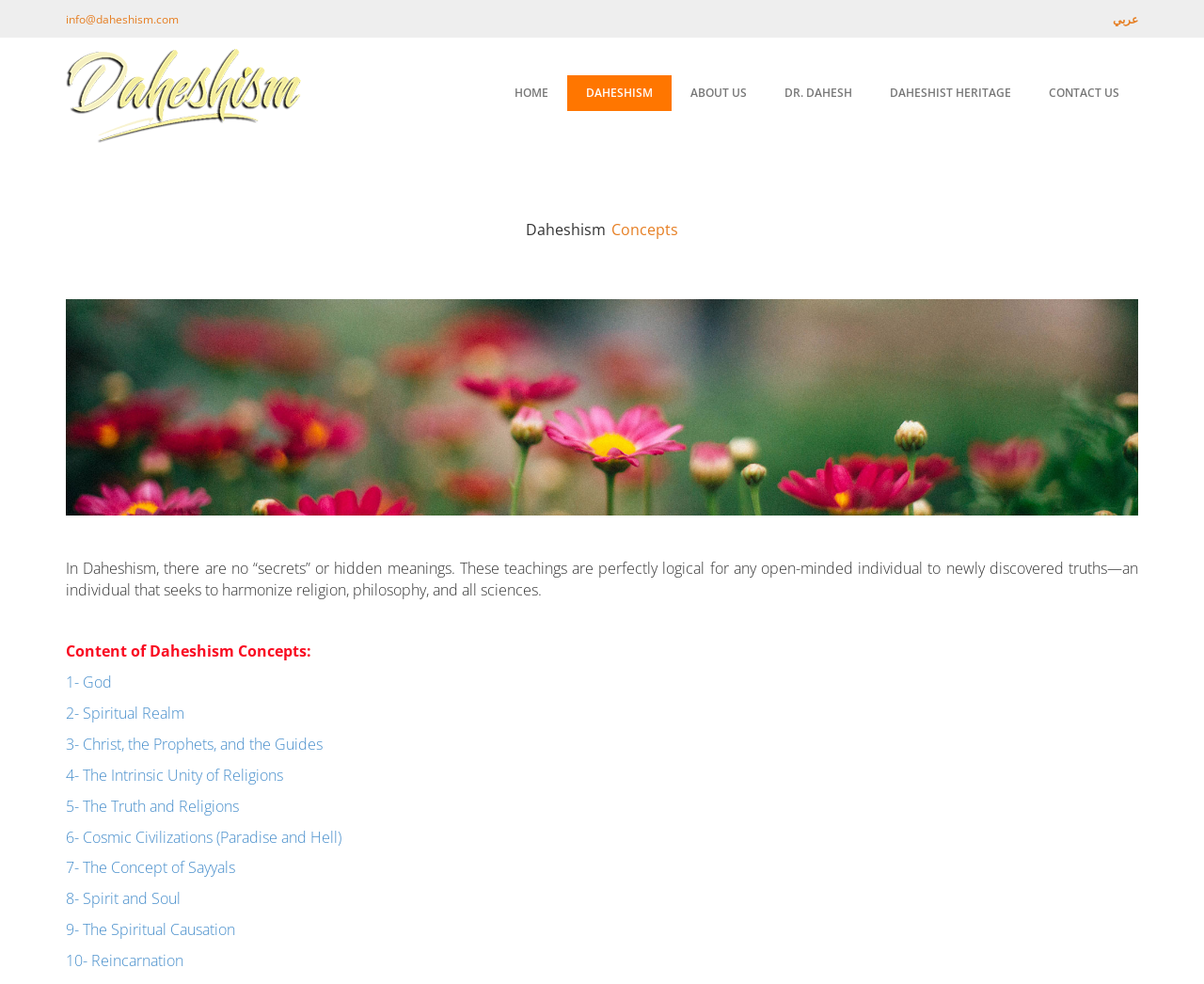Locate the bounding box coordinates of the element to click to perform the following action: 'Visit Golden Retriever Club of America-Public Education'. The coordinates should be given as four float values between 0 and 1, in the form of [left, top, right, bottom].

None